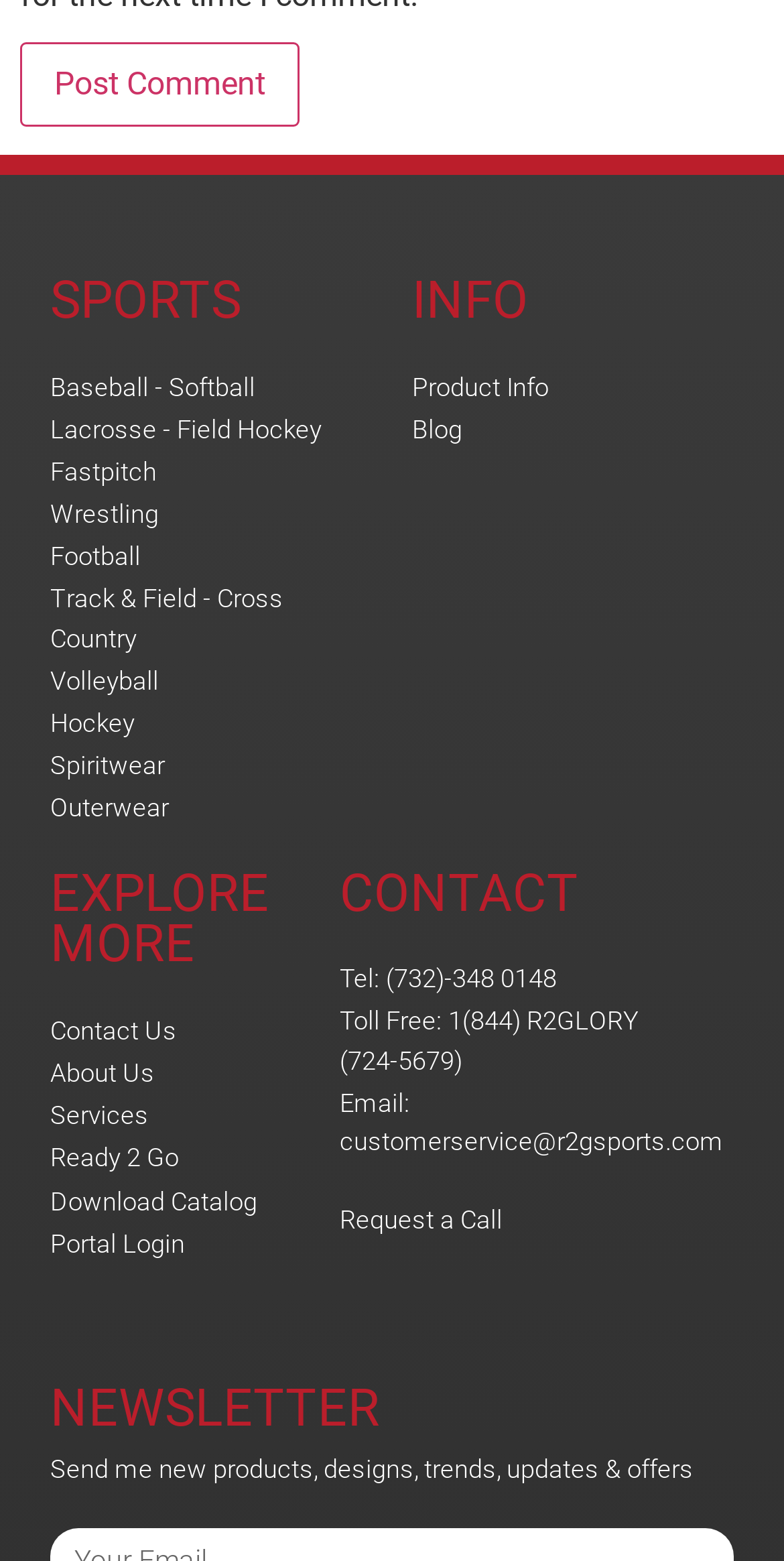Please identify the bounding box coordinates of the element that needs to be clicked to perform the following instruction: "View 'Product Info'".

[0.526, 0.235, 0.779, 0.26]